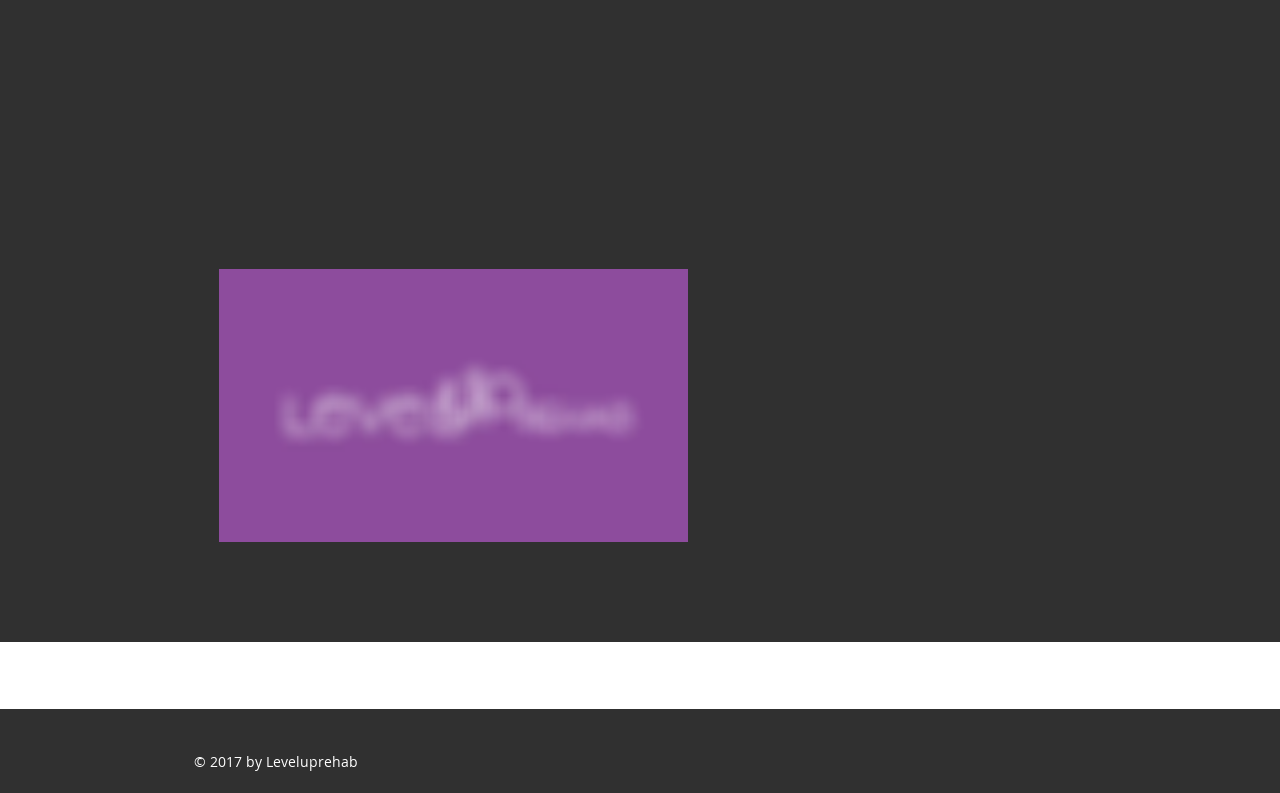Could you indicate the bounding box coordinates of the region to click in order to complete this instruction: "Enter your name".

[0.557, 0.334, 0.82, 0.373]